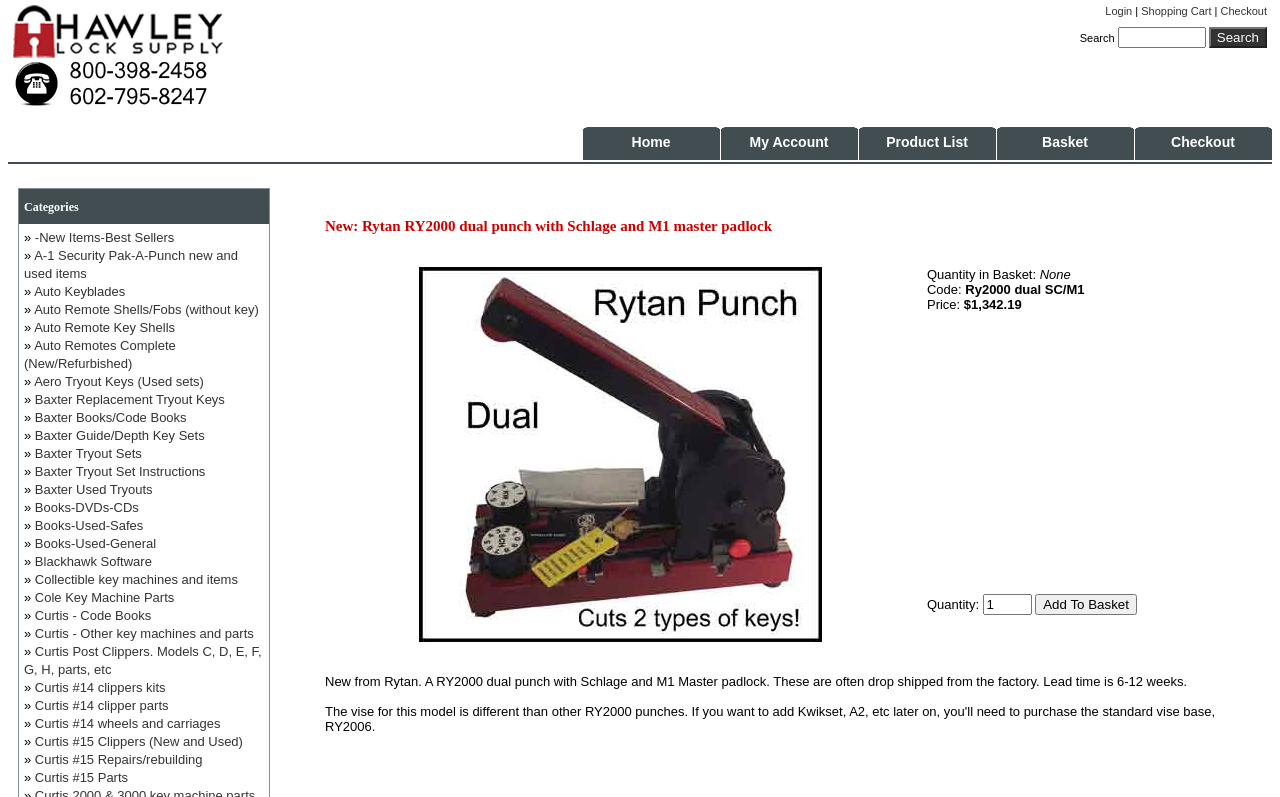Determine the bounding box coordinates for the area that should be clicked to carry out the following instruction: "Click on the 'Checkout' button".

[0.915, 0.168, 0.965, 0.188]